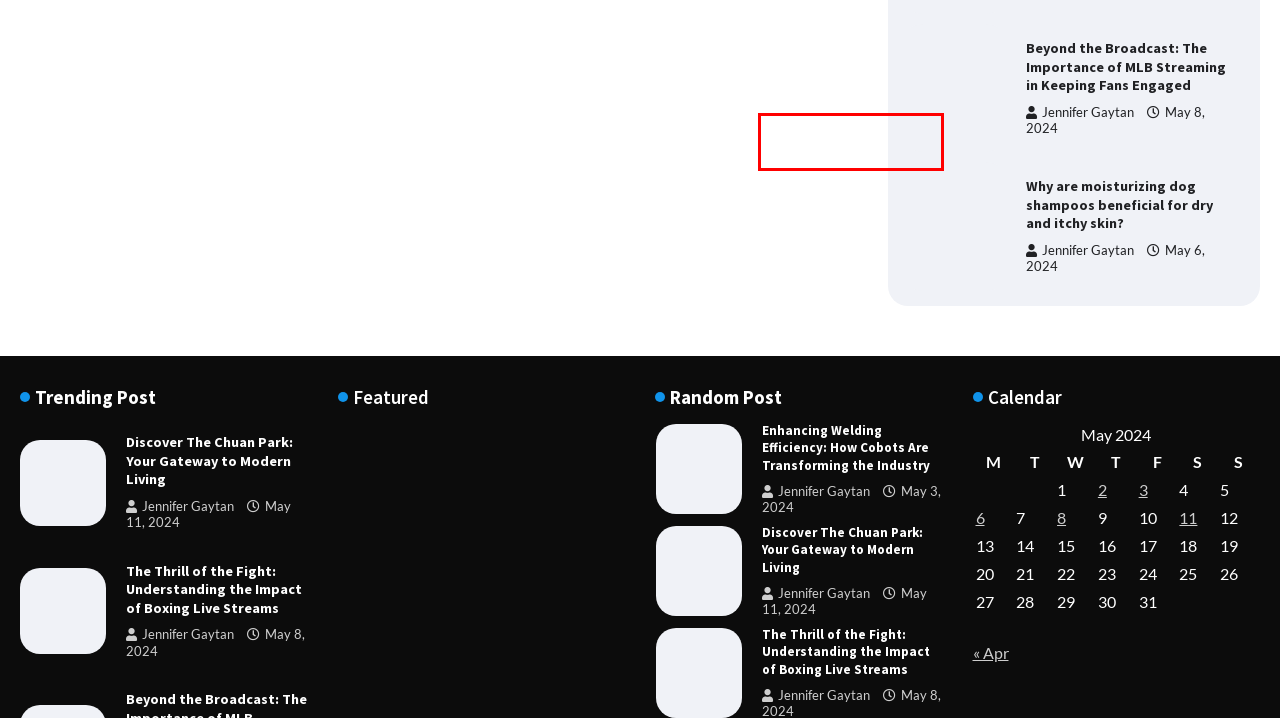Given a webpage screenshot featuring a red rectangle around a UI element, please determine the best description for the new webpage that appears after the element within the bounding box is clicked. The options are:
A. October 2020 - Sava Dom
B. Beyond the Broadcast: The Importance of MLB Streaming in Keeping Fans Engaged - Sava Dom
C. Sava Dom | News and Perspectives from the Savanna
D. Enhancing Welding Efficiency: How Cobots Are Transforming the Industry - Sava Dom
E. January 2024 - Sava Dom
F. Food Archives - Sava Dom
G. Why are moisturizing dog shampoos beneficial for dry and itchy skin? - Sava Dom
H. December 2019 - Sava Dom

G